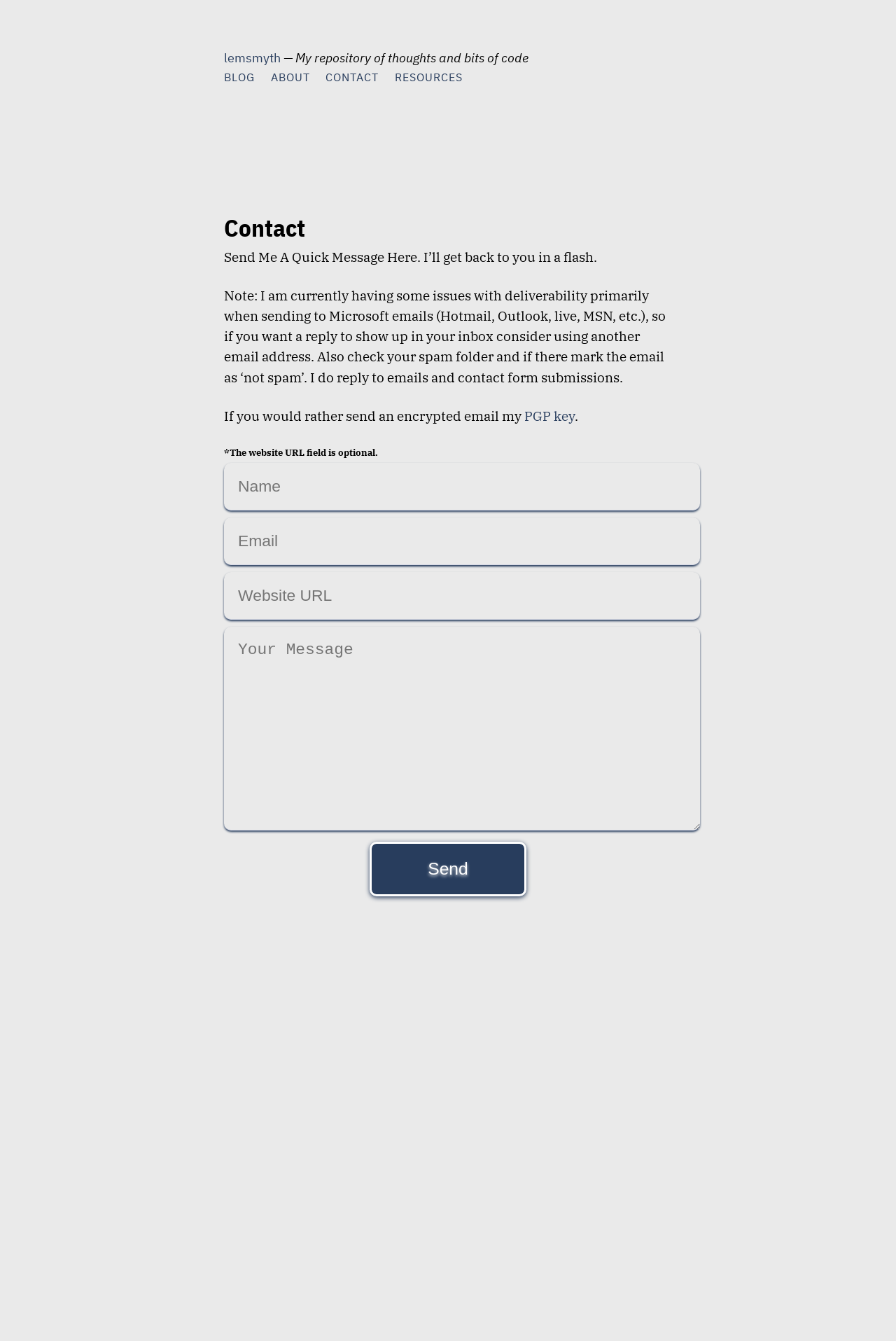Identify the bounding box of the UI element described as follows: "PGP key". Provide the coordinates as four float numbers in the range of 0 to 1 [left, top, right, bottom].

[0.585, 0.303, 0.641, 0.316]